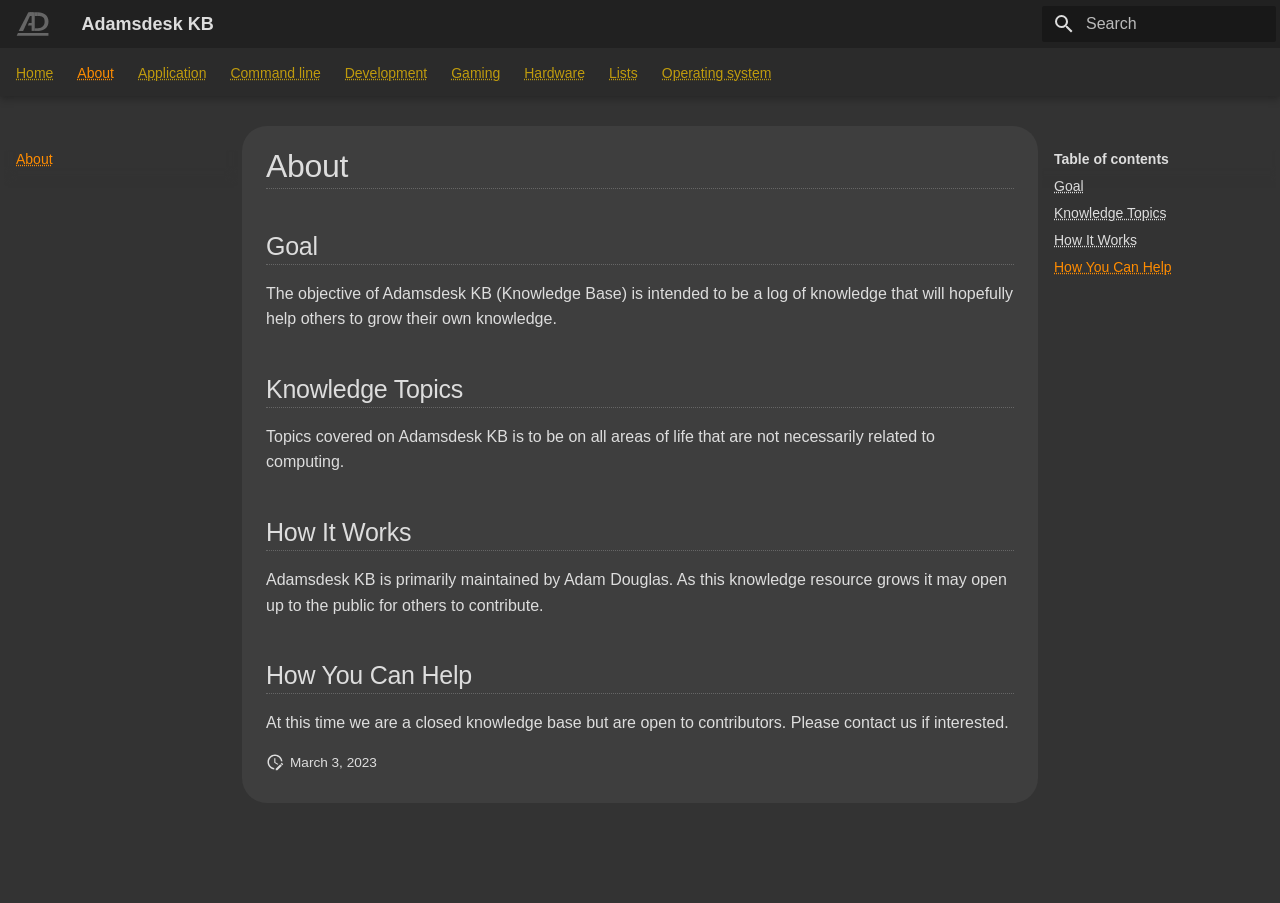What is the name of the knowledge base?
Respond to the question with a single word or phrase according to the image.

Adamsdesk KB